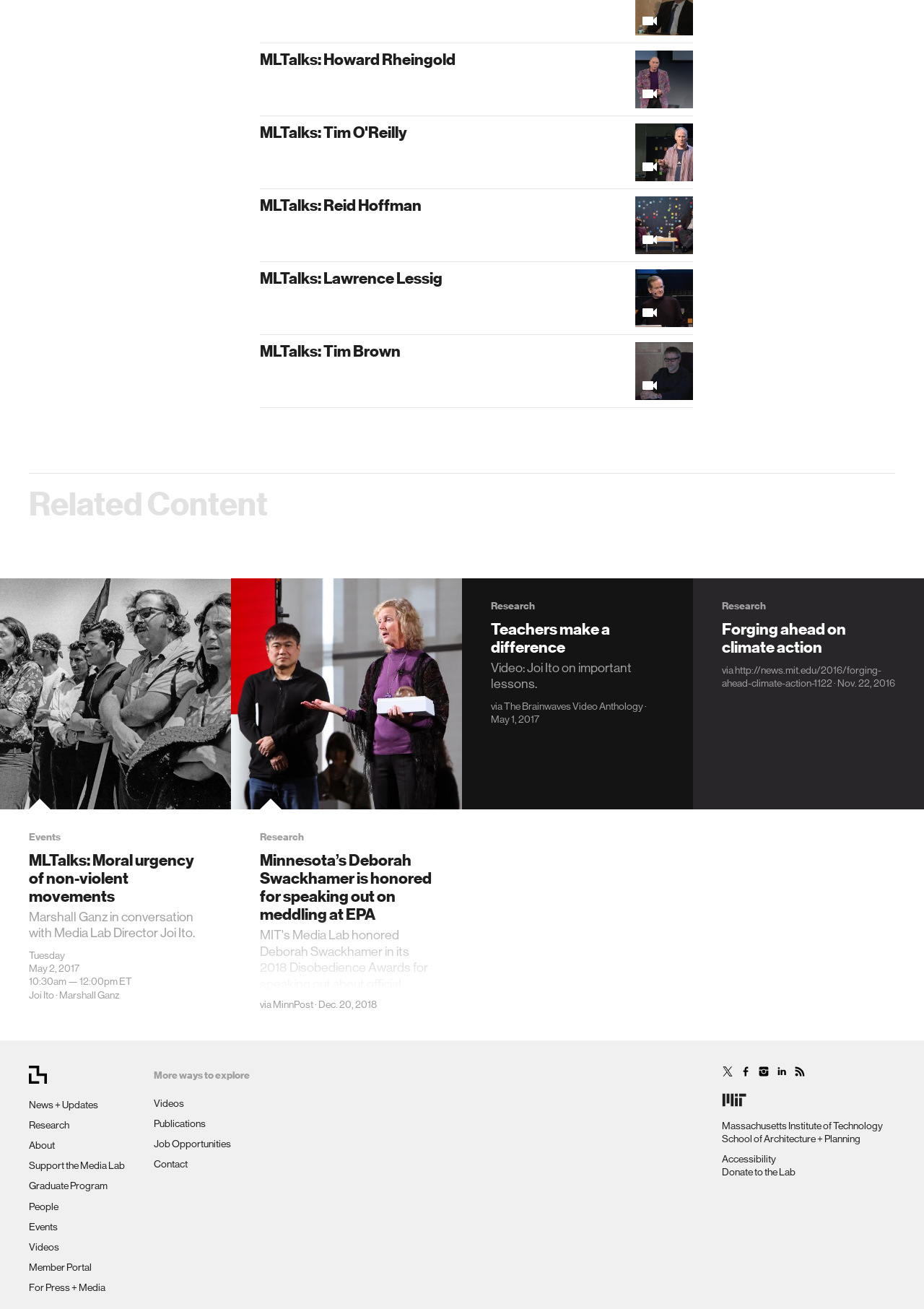Can you find the bounding box coordinates for the element to click on to achieve the instruction: "Explore Teachers make a difference"?

[0.531, 0.458, 0.719, 0.529]